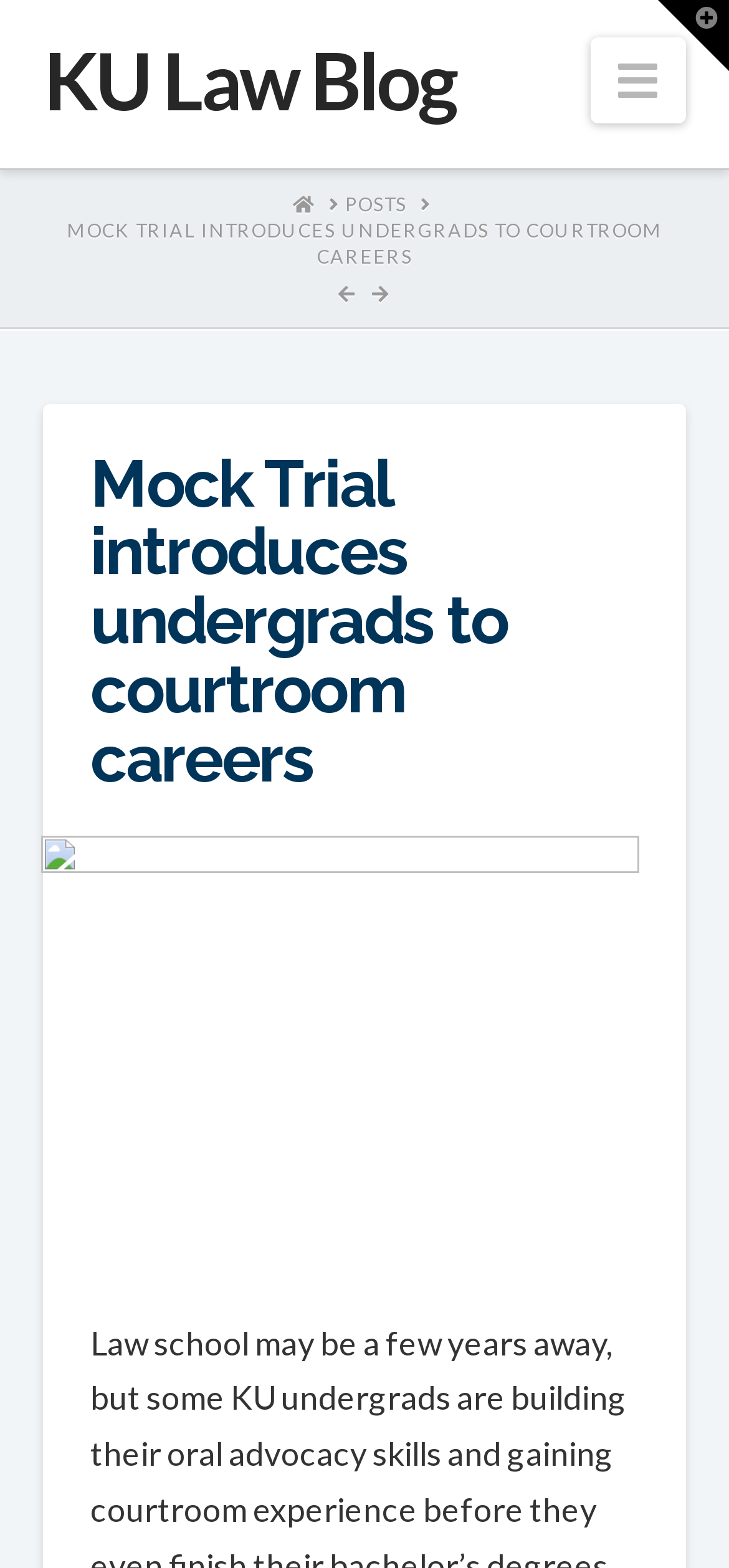Consider the image and give a detailed and elaborate answer to the question: 
What is the title of the article?

The title of the article can be found in the main content area of the webpage, where it says 'Mock Trial introduces undergrads to courtroom careers' in a heading format.